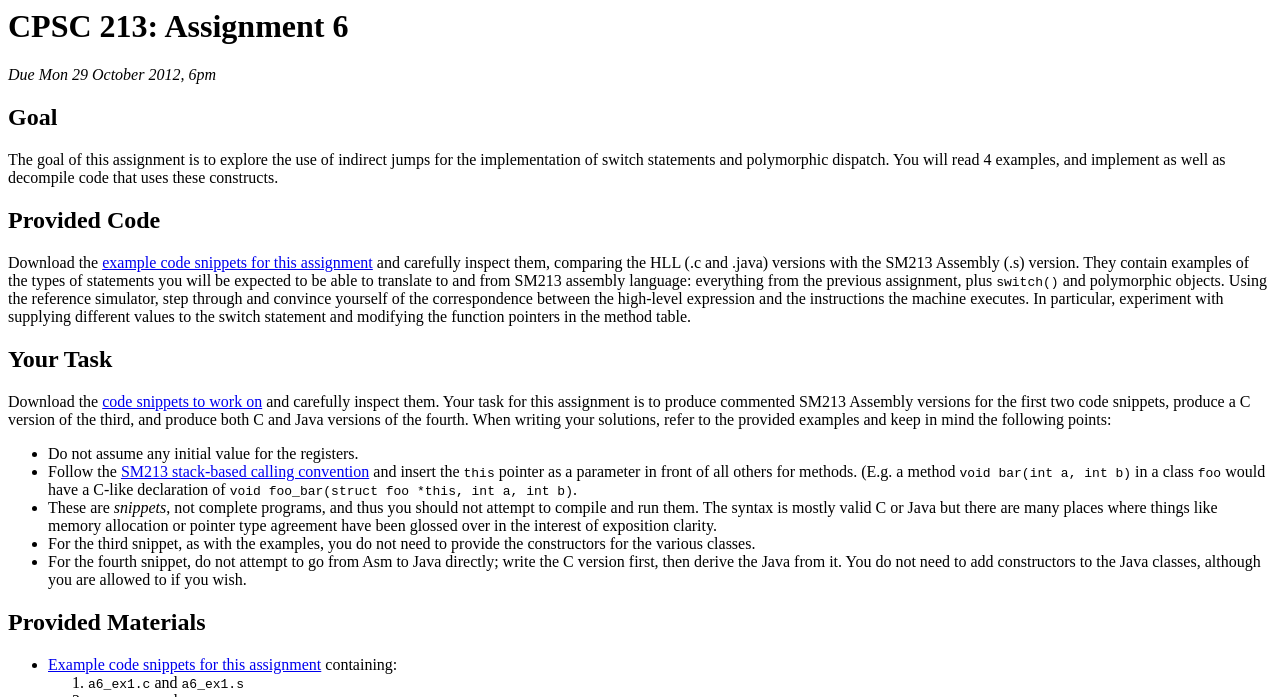Offer an extensive depiction of the webpage and its key elements.

This webpage is about CPSC 213 Assignment 6. At the top, there is a heading "CPSC 213: Assignment 6" followed by a due date "Mon 29 October 2012, 6pm". Below that, there is a heading "Goal" which explains the objective of the assignment, which is to explore the use of indirect jumps for the implementation of switch statements and polymorphic dispatch.

Next, there is a heading "Provided Code" which provides instructions to download example code snippets and carefully inspect them. The code snippets contain examples of statements that need to be translated to and from SM213 assembly language. There are four examples, including switch statements and polymorphic objects.

Following that, there is a heading "Your Task" which outlines the tasks to be completed for the assignment. The tasks include producing commented SM213 Assembly versions for the first two code snippets, producing a C version of the third, and producing both C and Java versions of the fourth. There are also several points to keep in mind while writing the solutions, including not assuming any initial value for the registers and following the SM213 stack-based calling convention.

The webpage also provides additional information and guidelines for the assignment, including a list of provided materials, which includes example code snippets for the assignment.